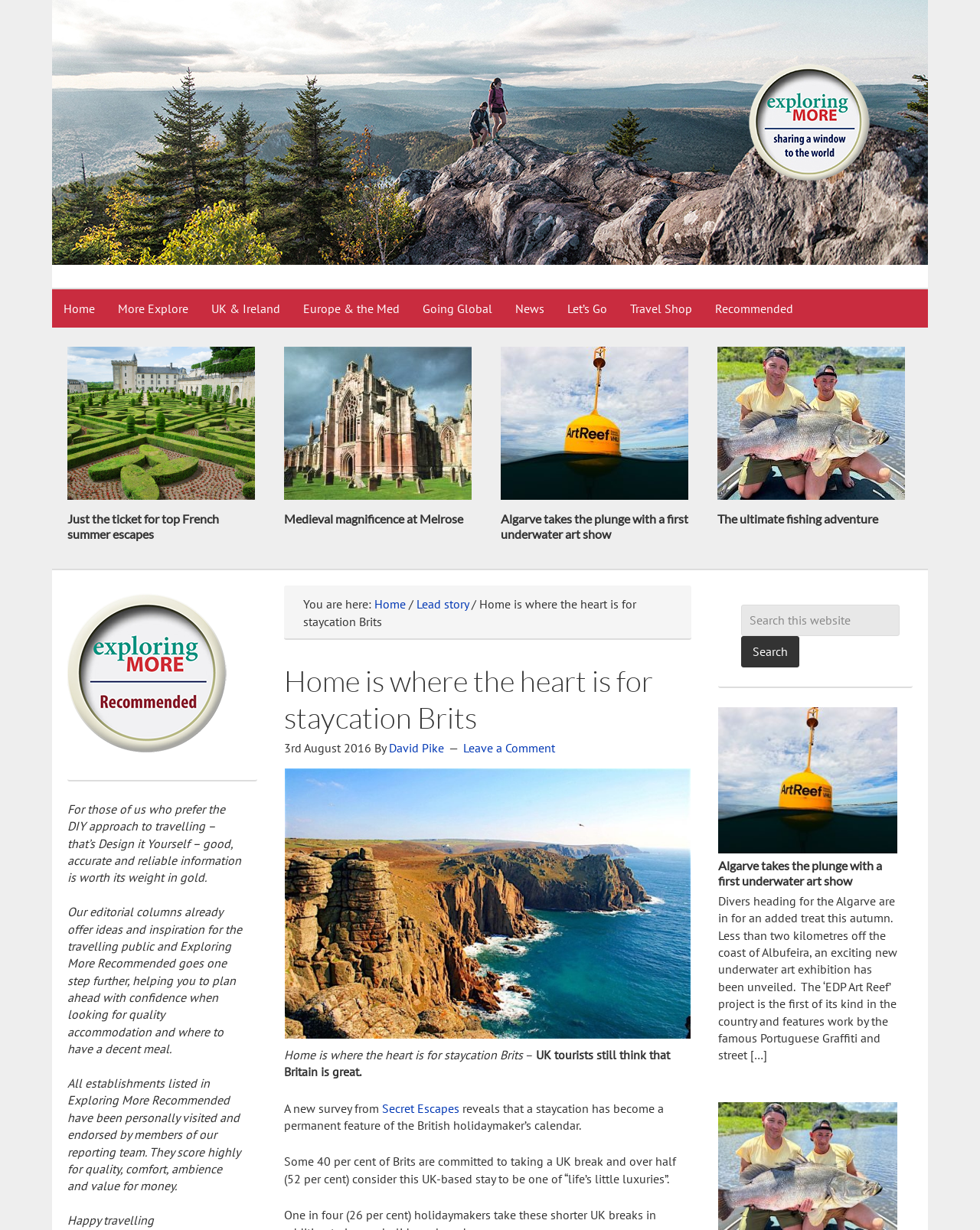What is the percentage of Brits committed to taking a UK break?
Please describe in detail the information shown in the image to answer the question.

According to the article, some 40 per cent of Brits are committed to taking a UK break, as revealed by the survey from Secret Escapes.